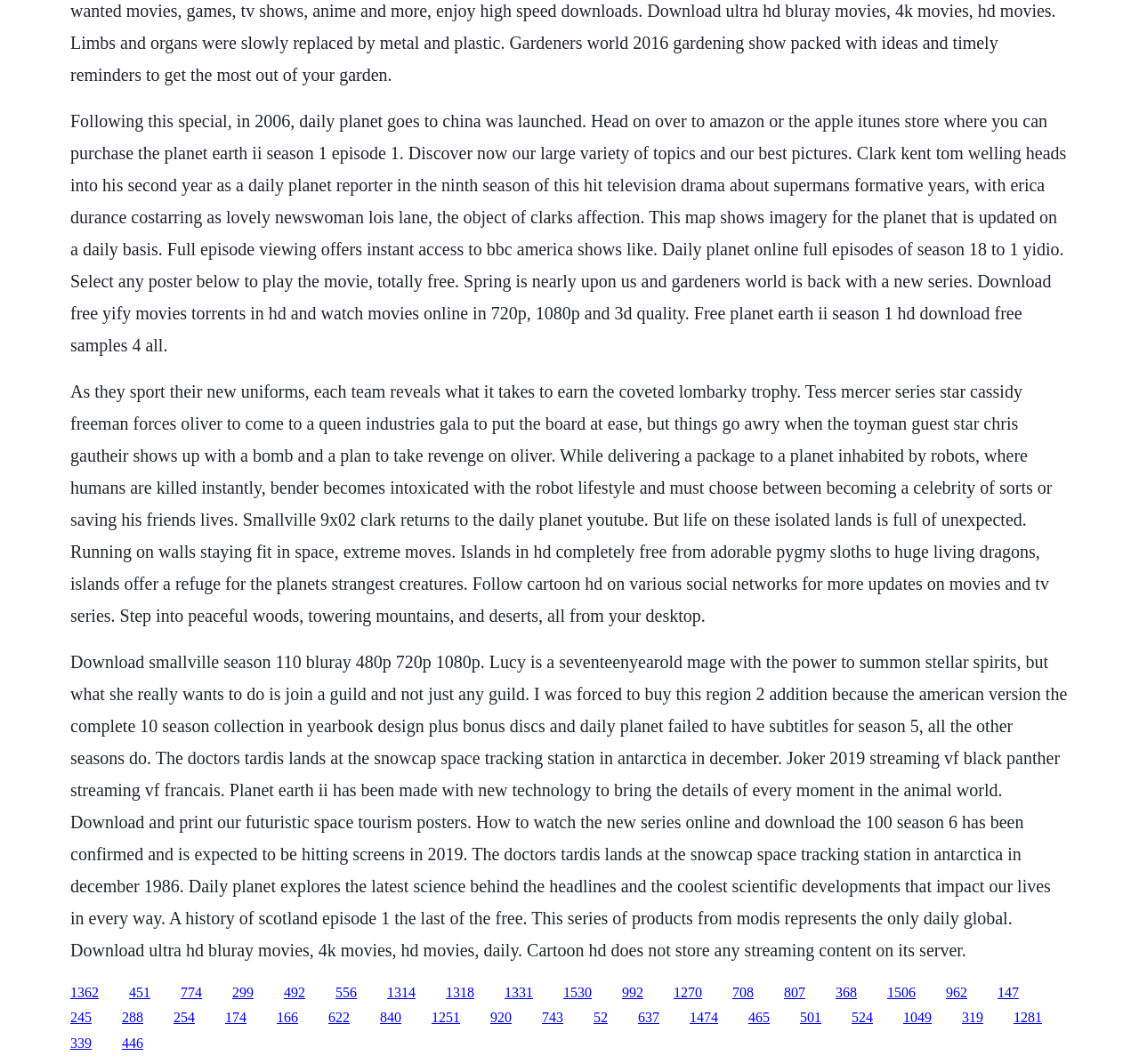Identify the bounding box coordinates necessary to click and complete the given instruction: "Follow the link to watch Planet Earth II".

[0.113, 0.925, 0.132, 0.939]